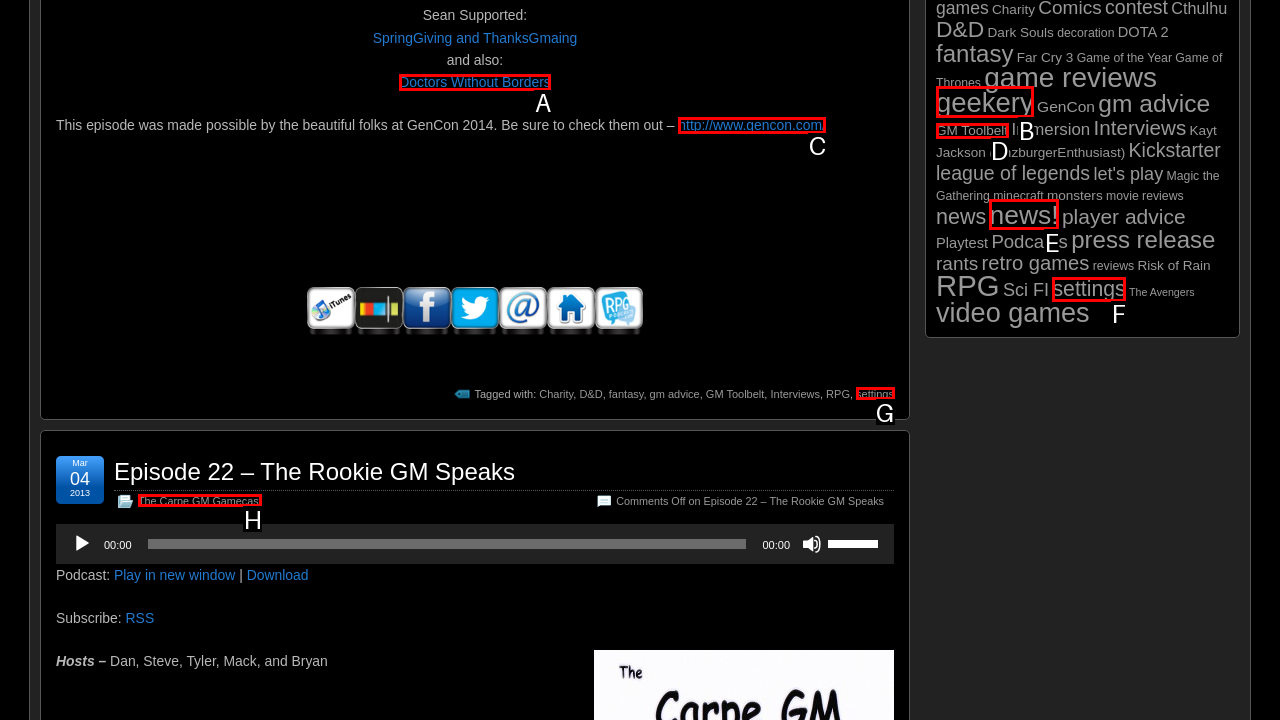Determine the HTML element to be clicked to complete the task: Check out the episode on GenCon 2014. Answer by giving the letter of the selected option.

C